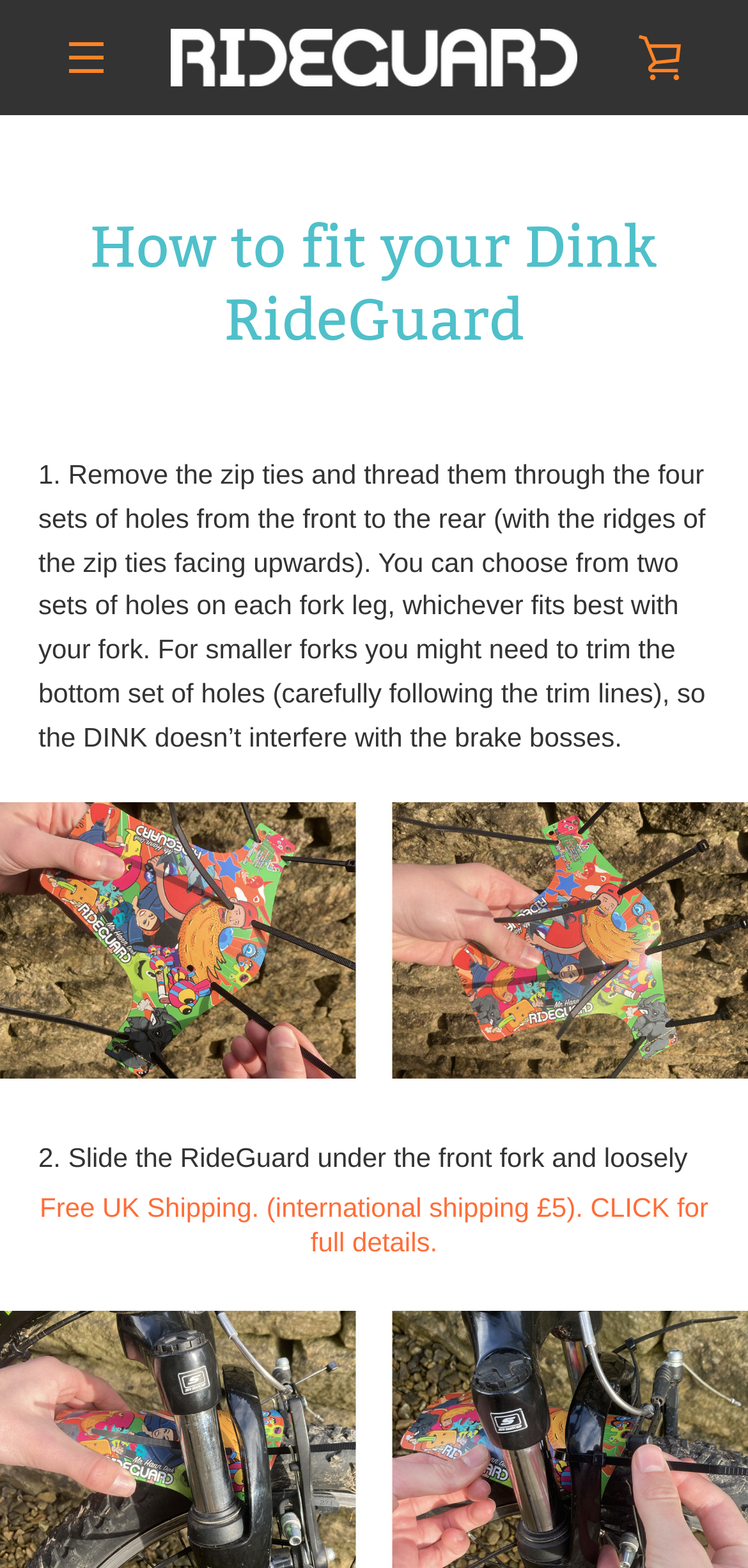Find the bounding box of the web element that fits this description: "Terms and Conditions Returns Policy".

[0.09, 0.864, 0.91, 0.923]